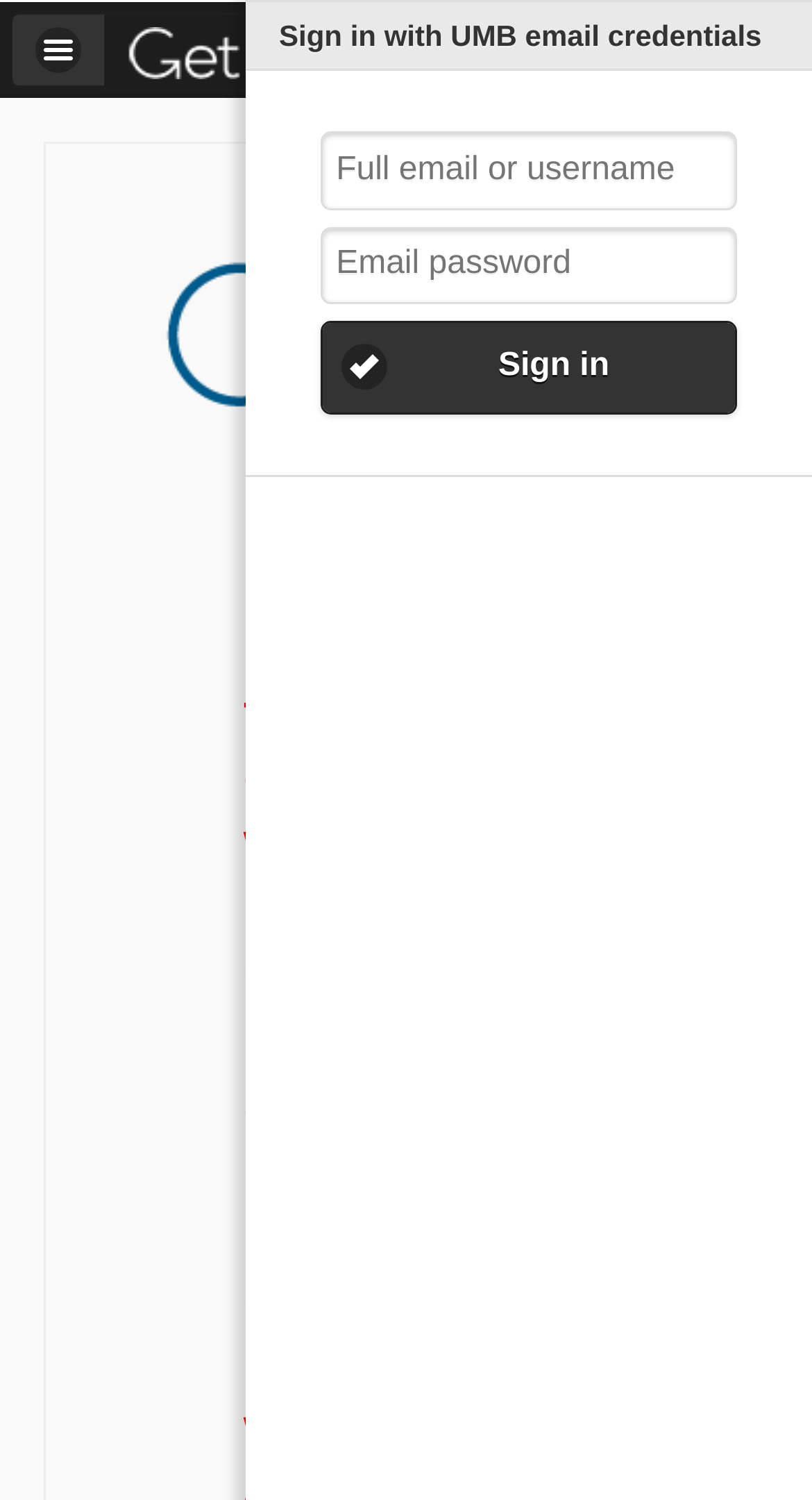What is the last step in the sign-in process?
Could you answer the question in a detailed manner, providing as much information as possible?

I analyzed the sign-in form and saw that the last field is the 'Email password' field. After entering the password, the user would click the 'Sign in' button to complete the sign-in process.